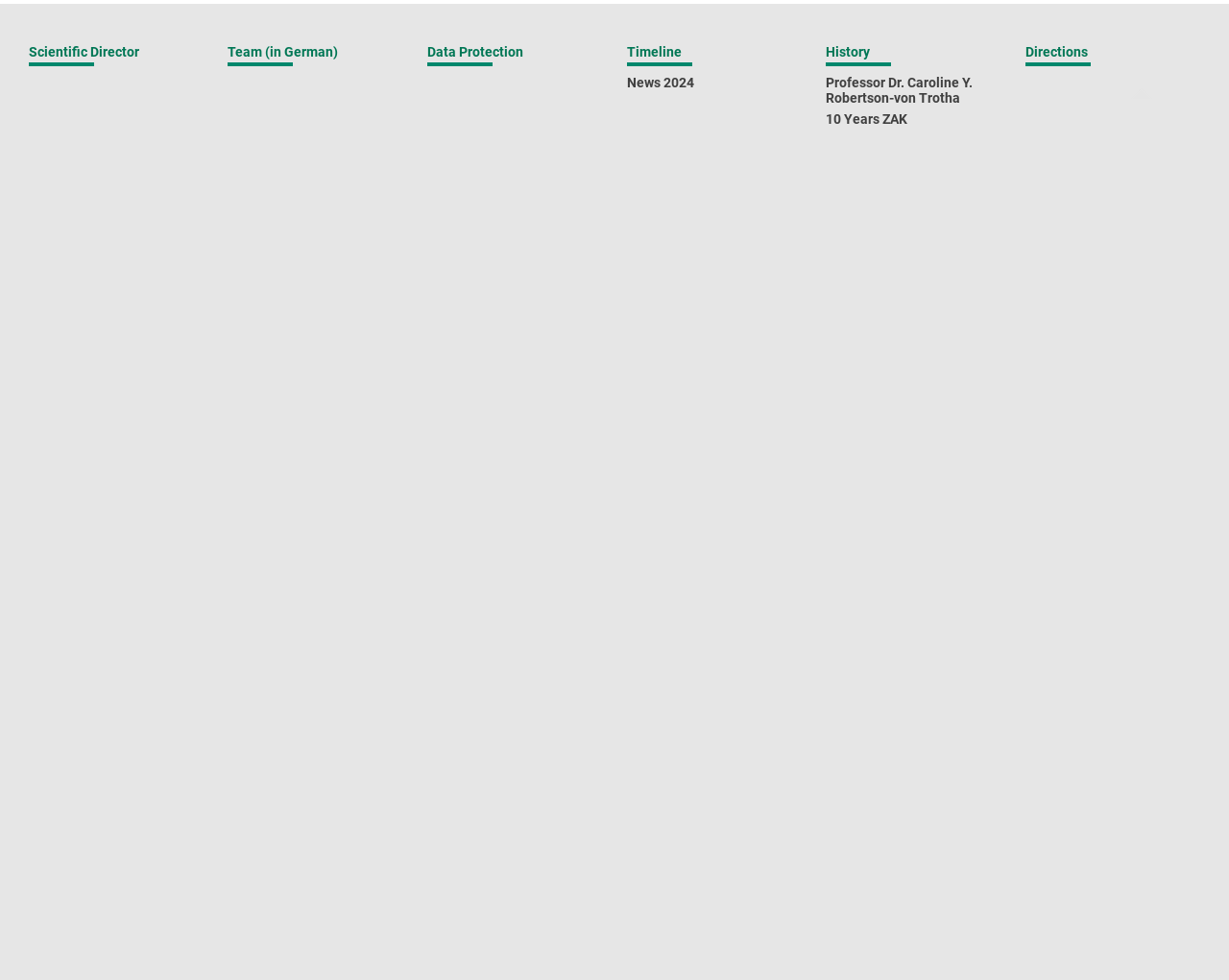Please determine the bounding box coordinates of the area that needs to be clicked to complete this task: 'Access the 'About us' page'. The coordinates must be four float numbers between 0 and 1, formatted as [left, top, right, bottom].

[0.901, 0.06, 0.945, 0.075]